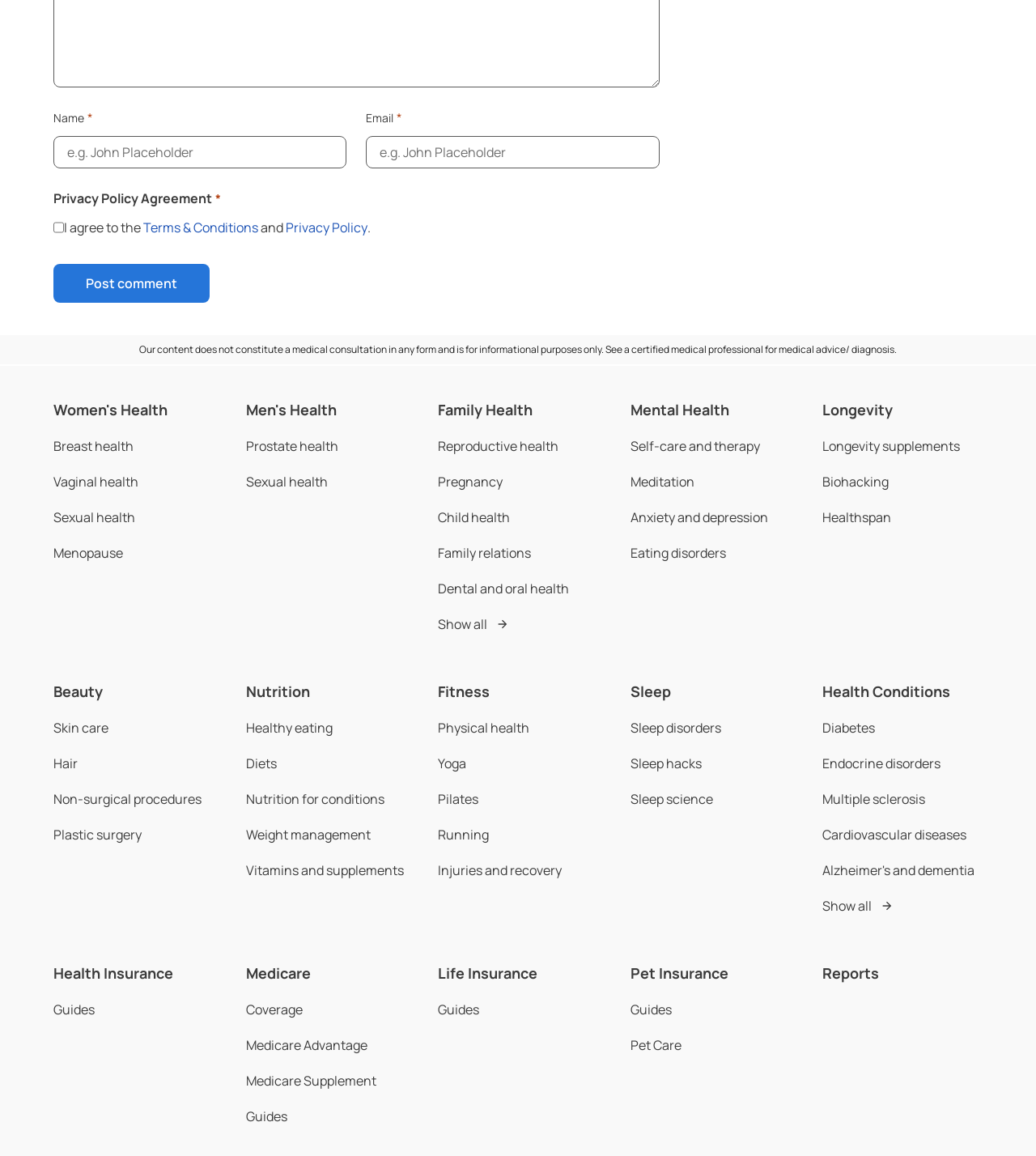Locate the bounding box coordinates of the element that should be clicked to execute the following instruction: "Click the Post comment button".

[0.052, 0.228, 0.202, 0.262]